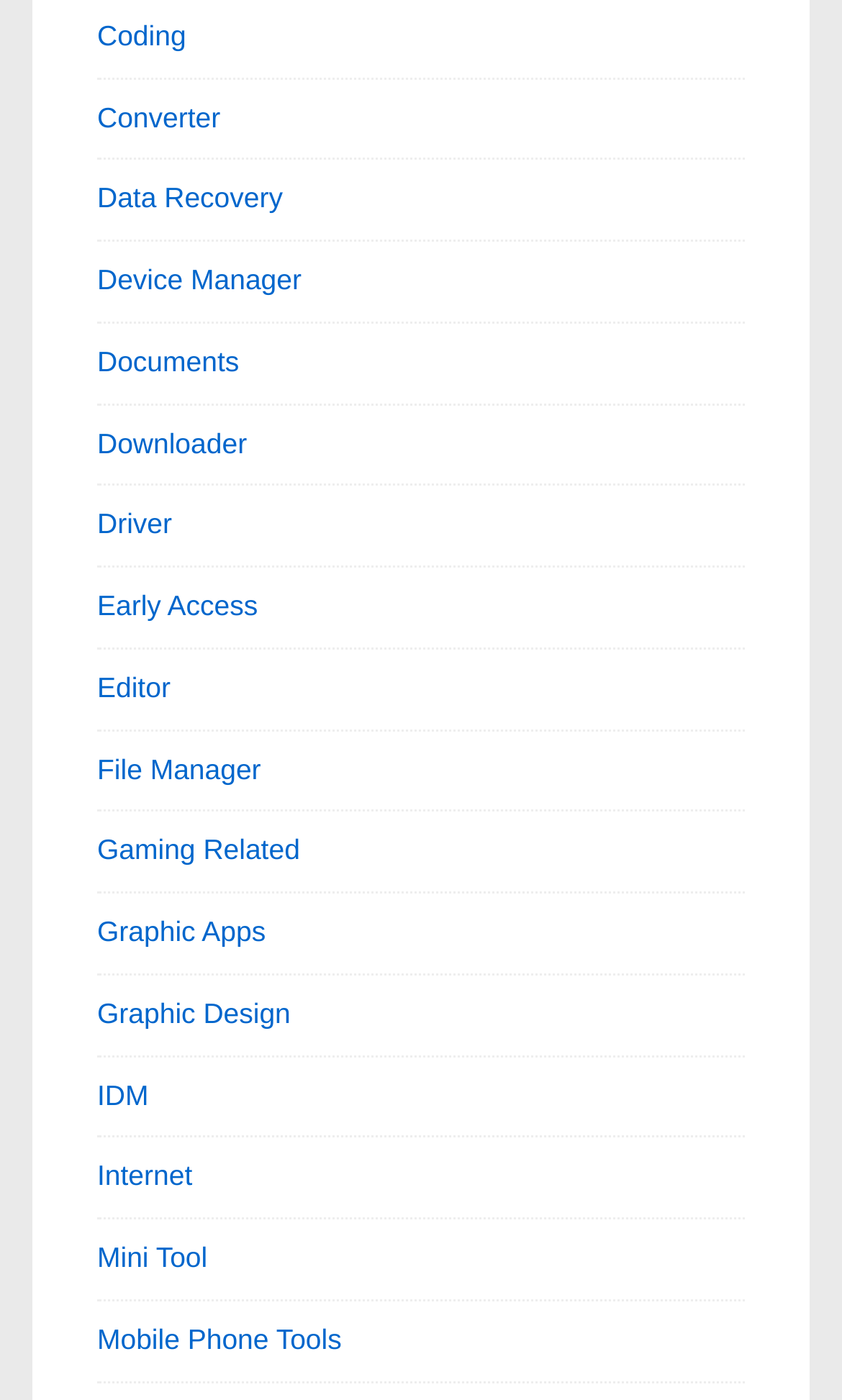Determine the bounding box coordinates of the clickable region to execute the instruction: "Access Data Recovery". The coordinates should be four float numbers between 0 and 1, denoted as [left, top, right, bottom].

[0.115, 0.13, 0.336, 0.153]